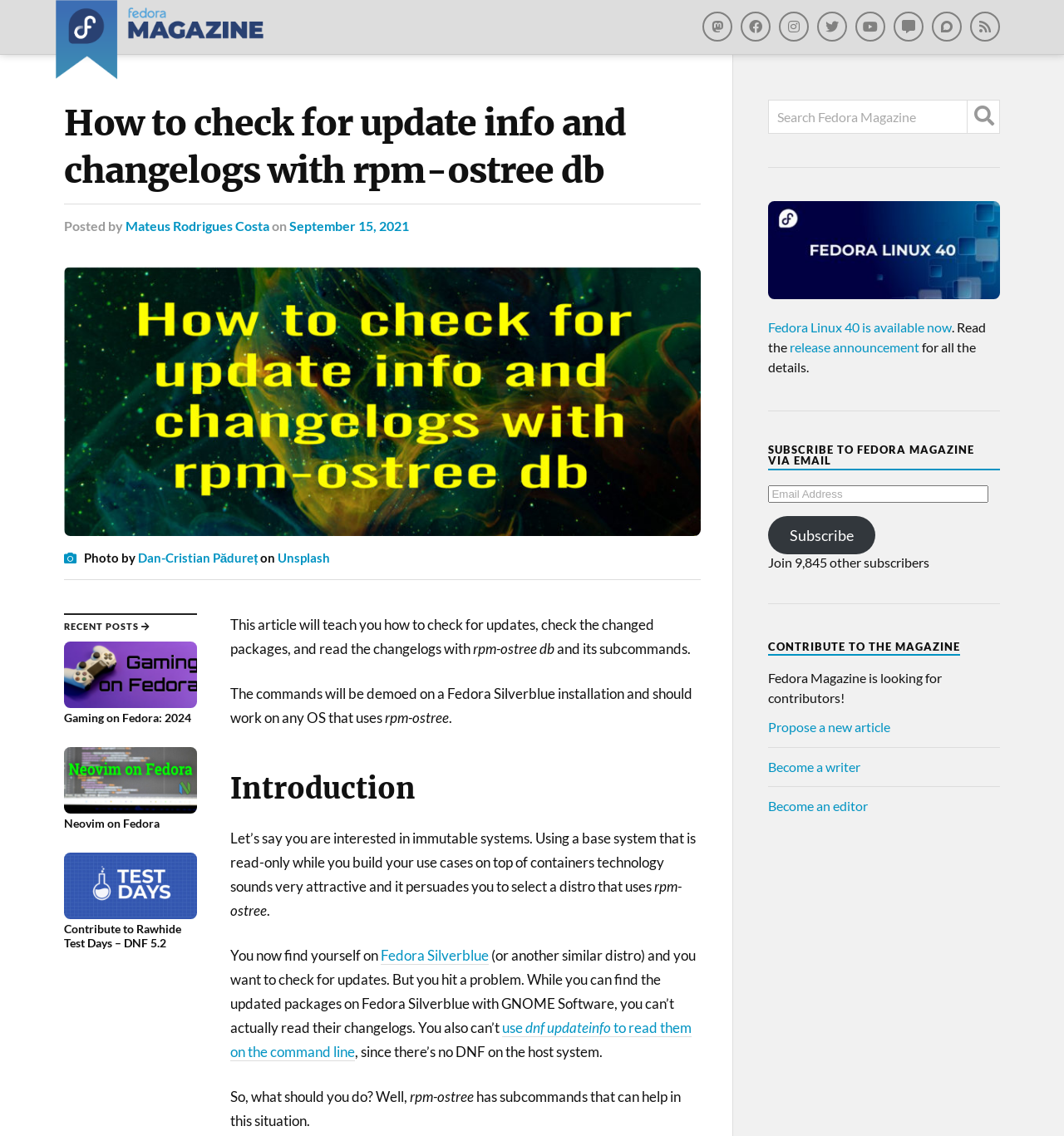What is the author of the article?
From the image, provide a succinct answer in one word or a short phrase.

Mateus Rodrigues Costa